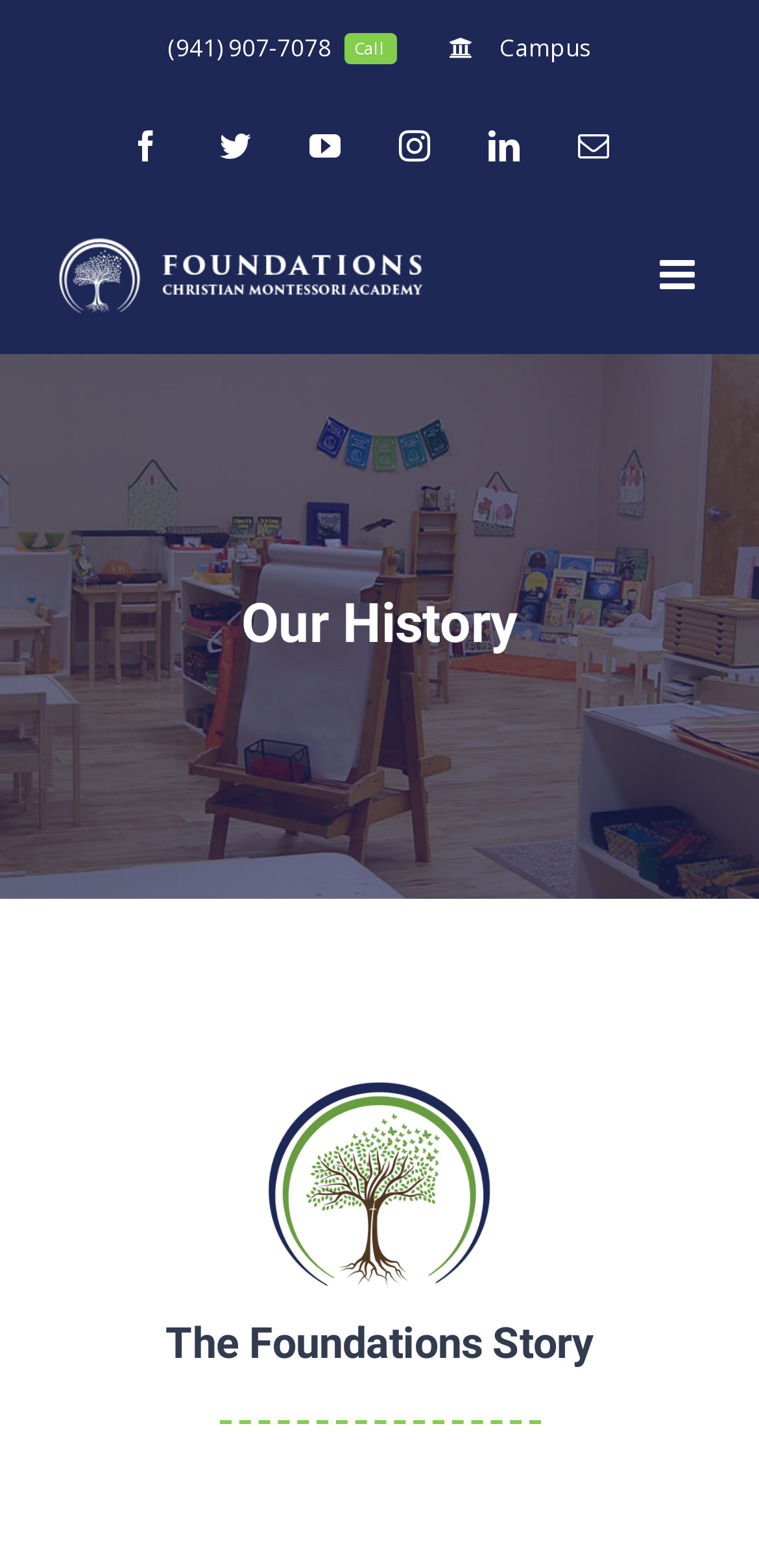Generate a thorough explanation of the webpage's elements.

The webpage is about the history of Foundations Christian Montessori Academy. At the top, there is a navigation menu with a secondary menu option. Below the navigation menu, there are several social media links, including Facebook, Twitter, YouTube, Instagram, LinkedIn, and Email, aligned horizontally. 

To the left of the social media links, the academy's logo is displayed. 

Further down, there is a heading that reads "Our History". Below this heading, there is an image, and then another heading that reads "The Foundations Story".